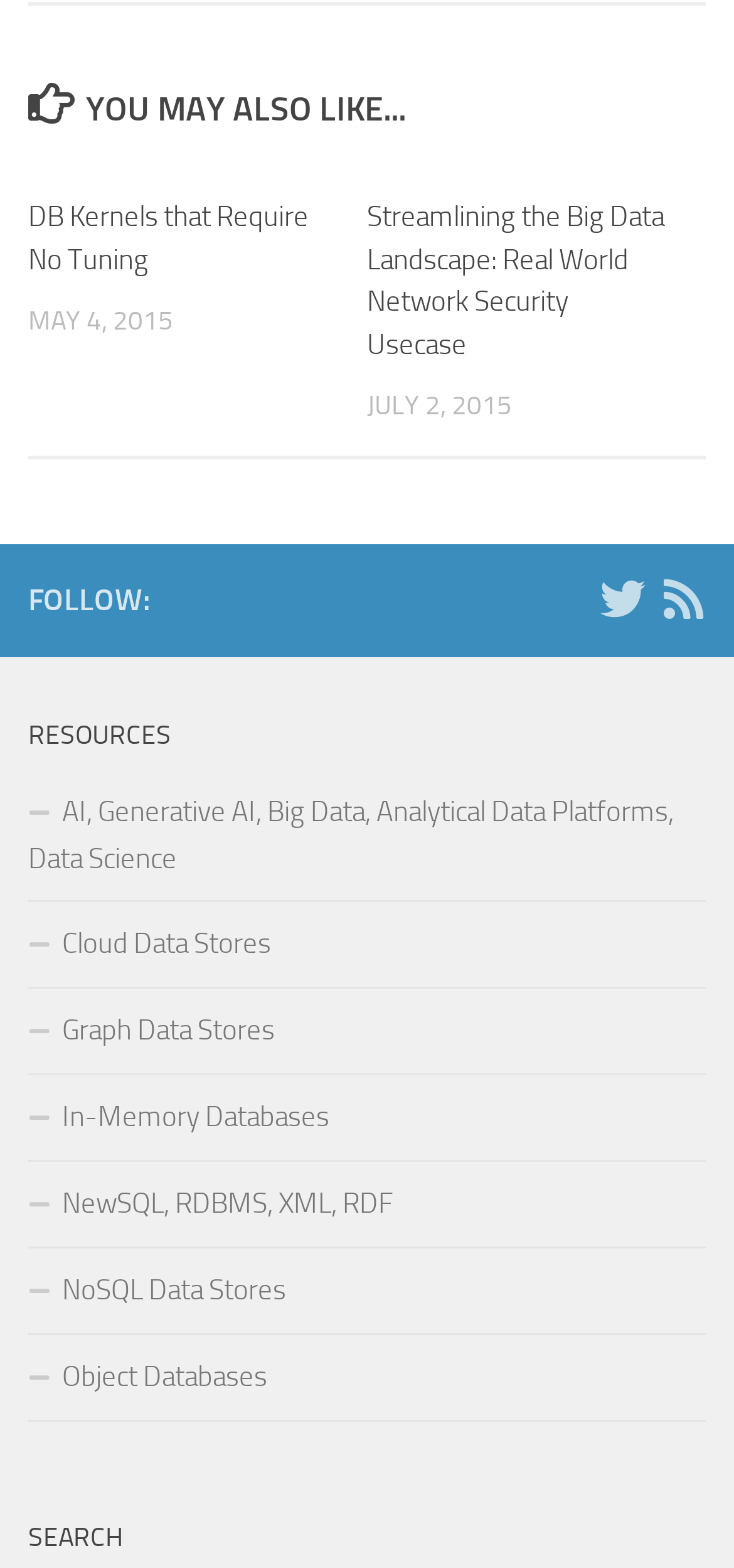Extract the bounding box coordinates for the UI element described by the text: "aria-label="RSS" title="RSS"". The coordinates should be in the form of [left, top, right, bottom] with values between 0 and 1.

[0.9, 0.368, 0.962, 0.397]